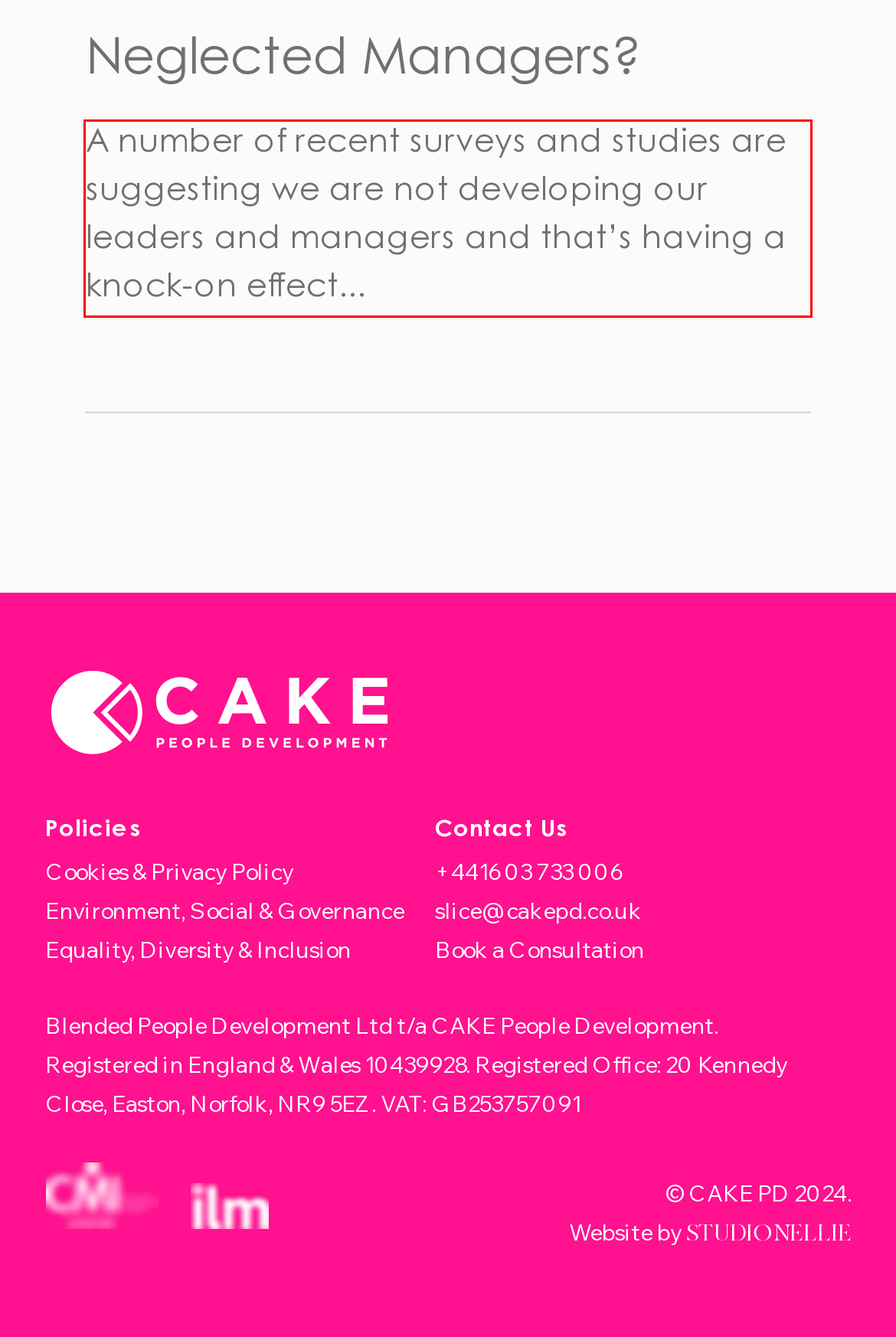Examine the webpage screenshot and use OCR to recognize and output the text within the red bounding box.

A number of recent surveys and studies are suggesting we are not developing our leaders and managers and that’s having a knock-on effect...